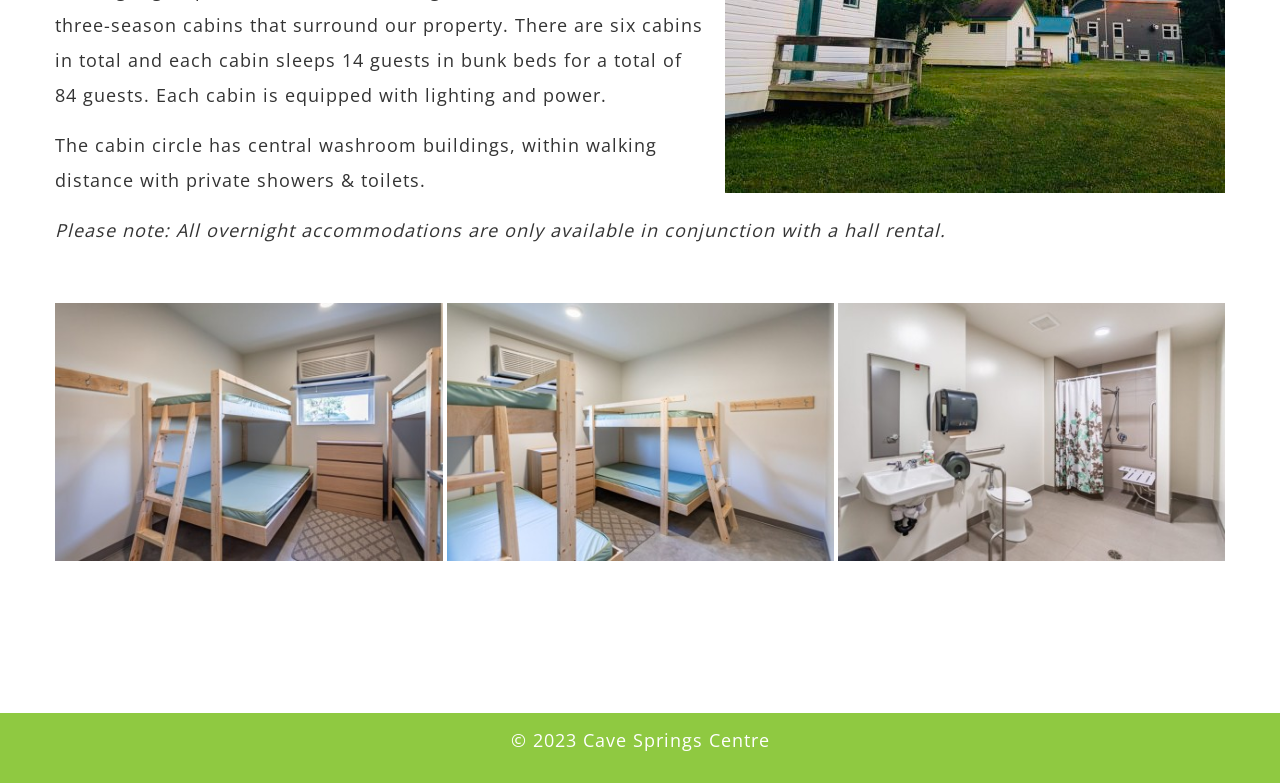Determine the bounding box coordinates (top-left x, top-left y, bottom-right x, bottom-right y) of the UI element described in the following text: name="shop"

None